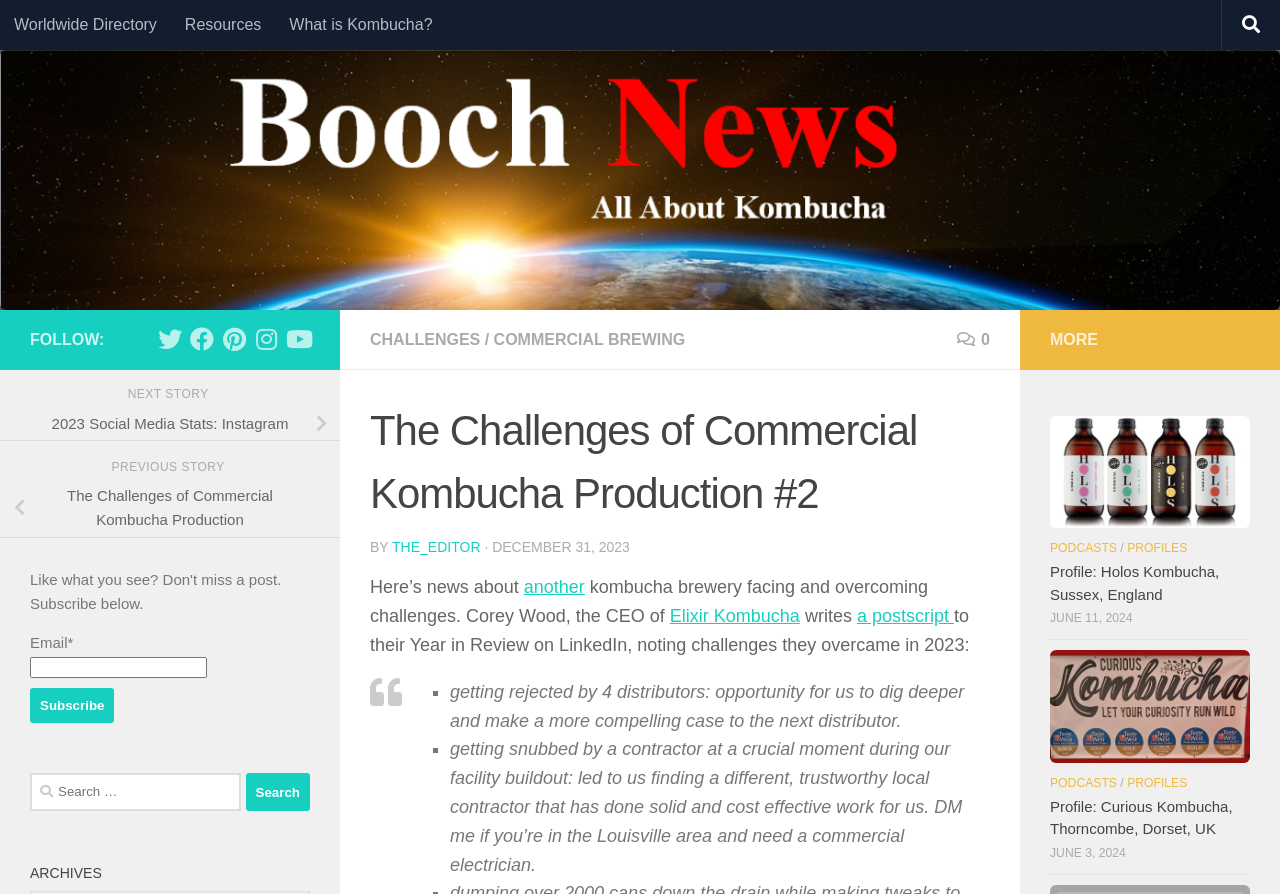Give a concise answer of one word or phrase to the question: 
What social media platforms can users follow the website on?

Twitter, Facebook, Pinterest, Instagram, Youtube